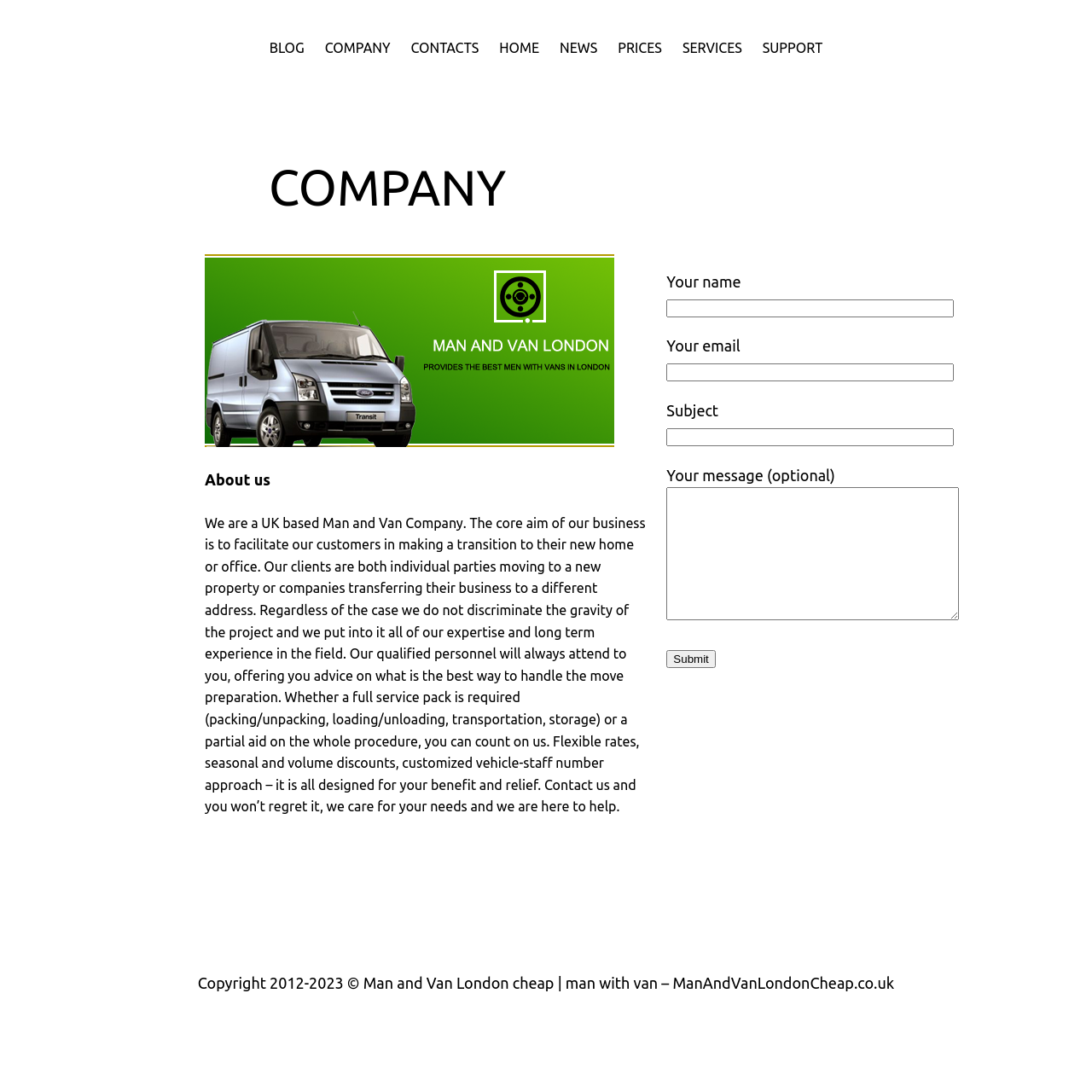Please respond in a single word or phrase: 
What is the purpose of the contact form?

To contact the company